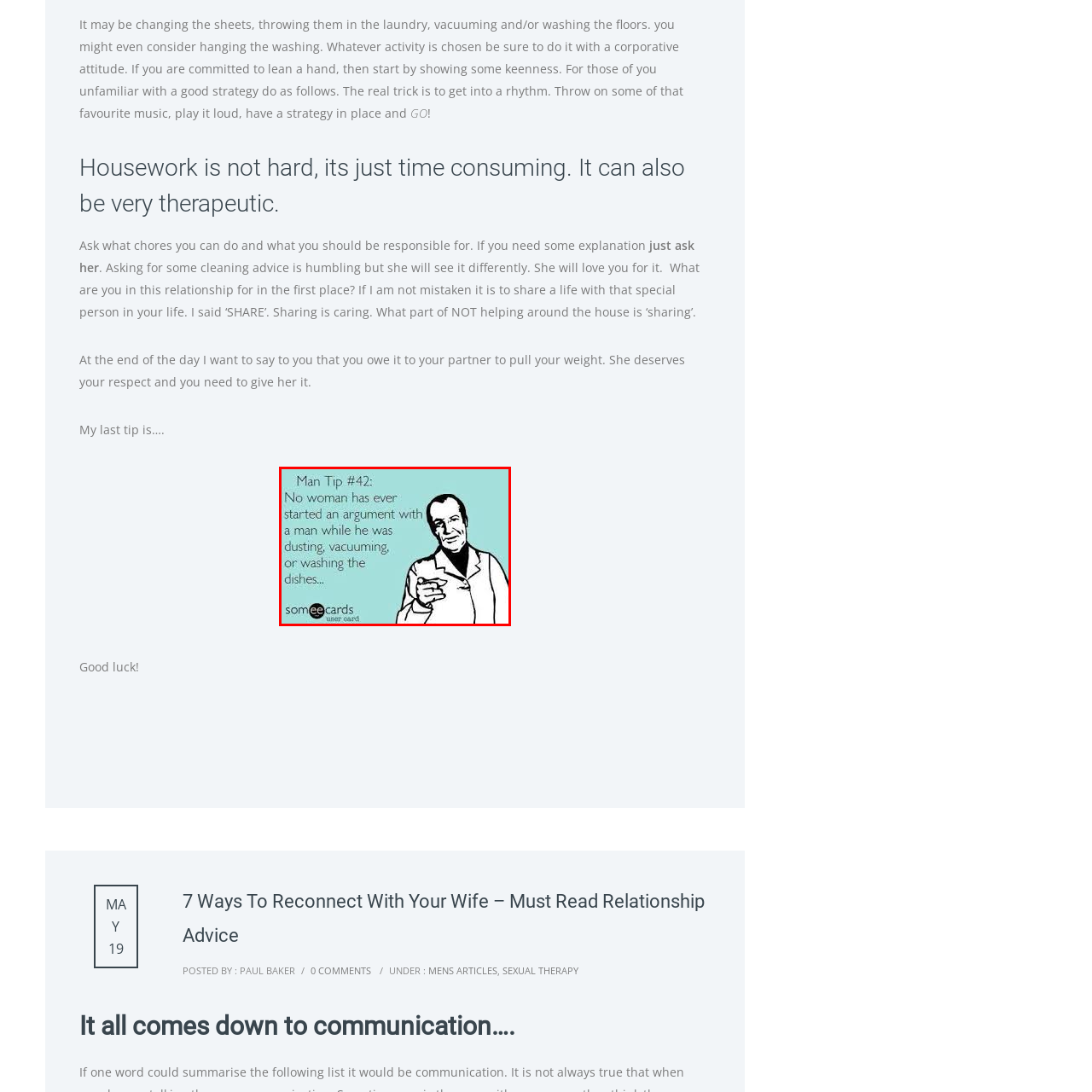Focus on the image confined within the red boundary and provide a single word or phrase in response to the question:
What is the purpose of doing household chores?

Prevent arguments